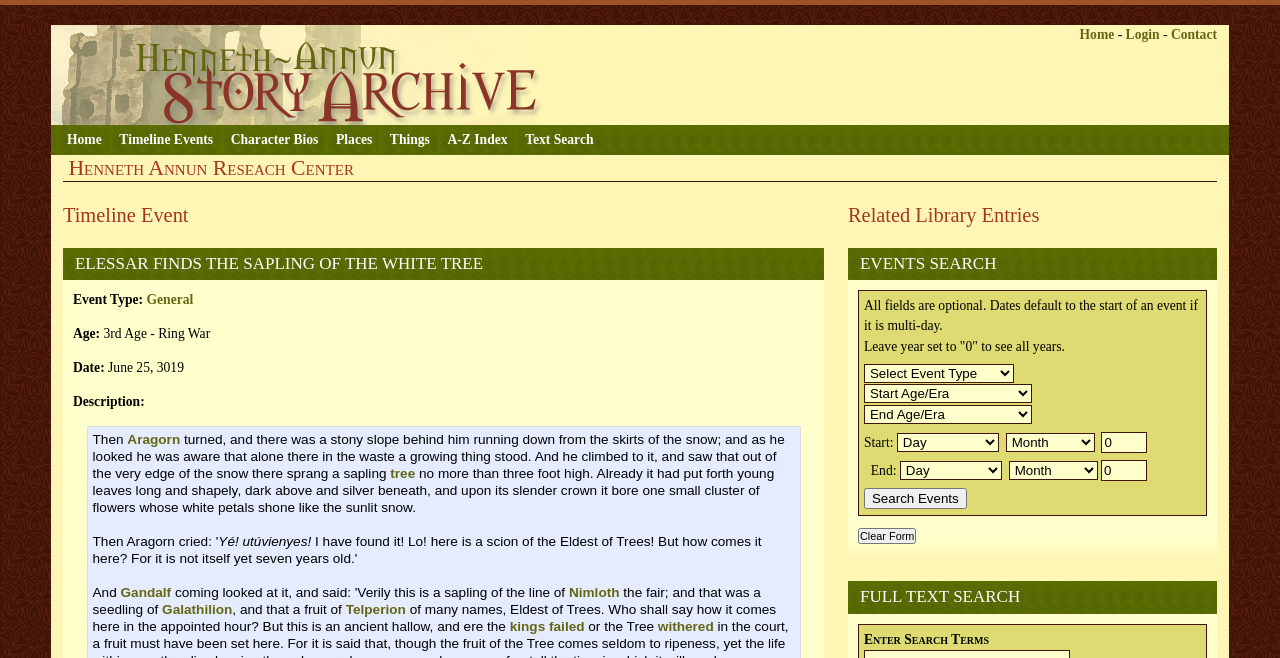Indicate the bounding box coordinates of the clickable region to achieve the following instruction: "Click on the link to Henneth Annûn Research Center."

[0.04, 0.039, 0.635, 0.191]